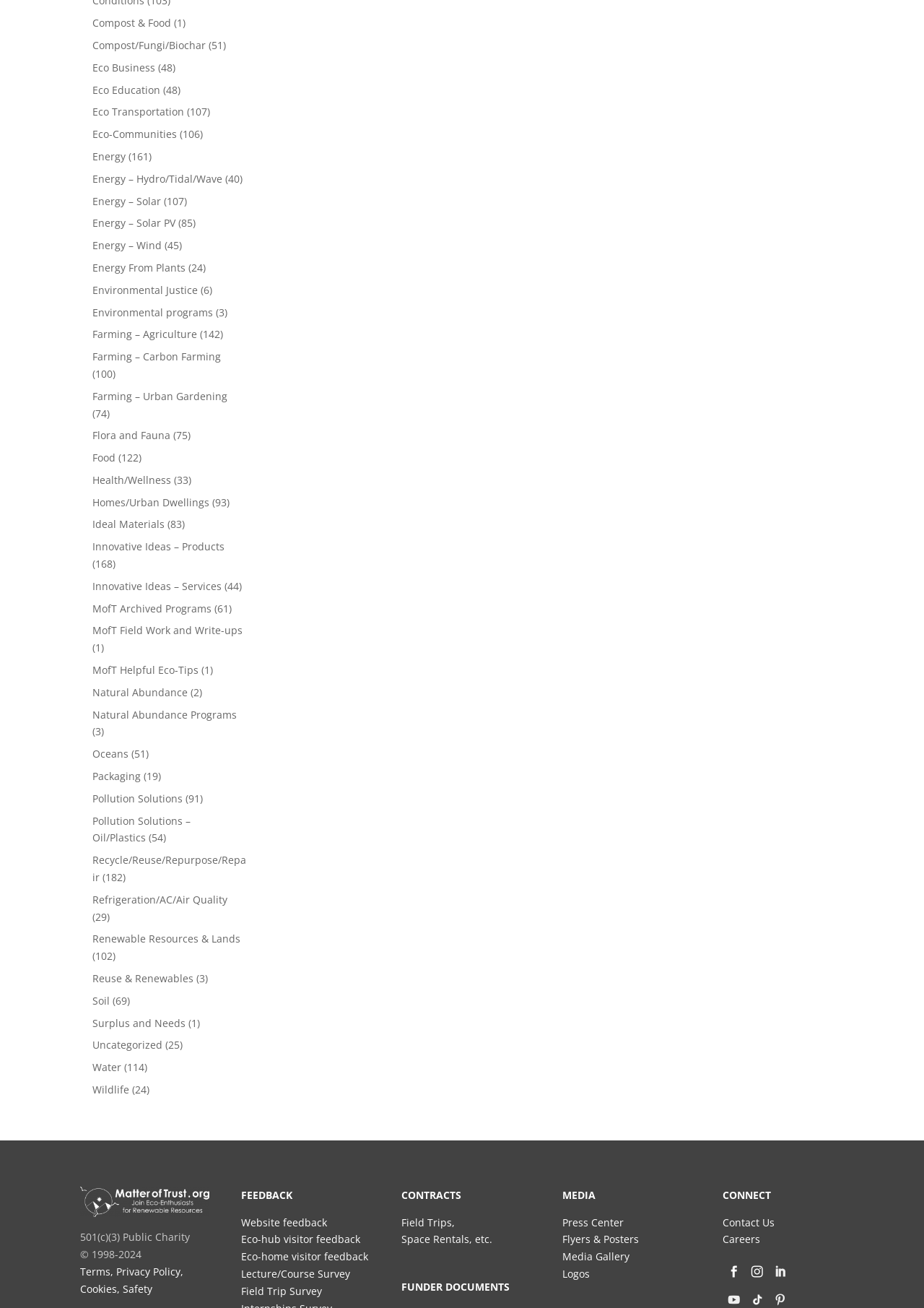Extract the bounding box coordinates of the UI element described: "Recycle/Reuse/Repurpose/Repair". Provide the coordinates in the format [left, top, right, bottom] with values ranging from 0 to 1.

[0.1, 0.652, 0.266, 0.676]